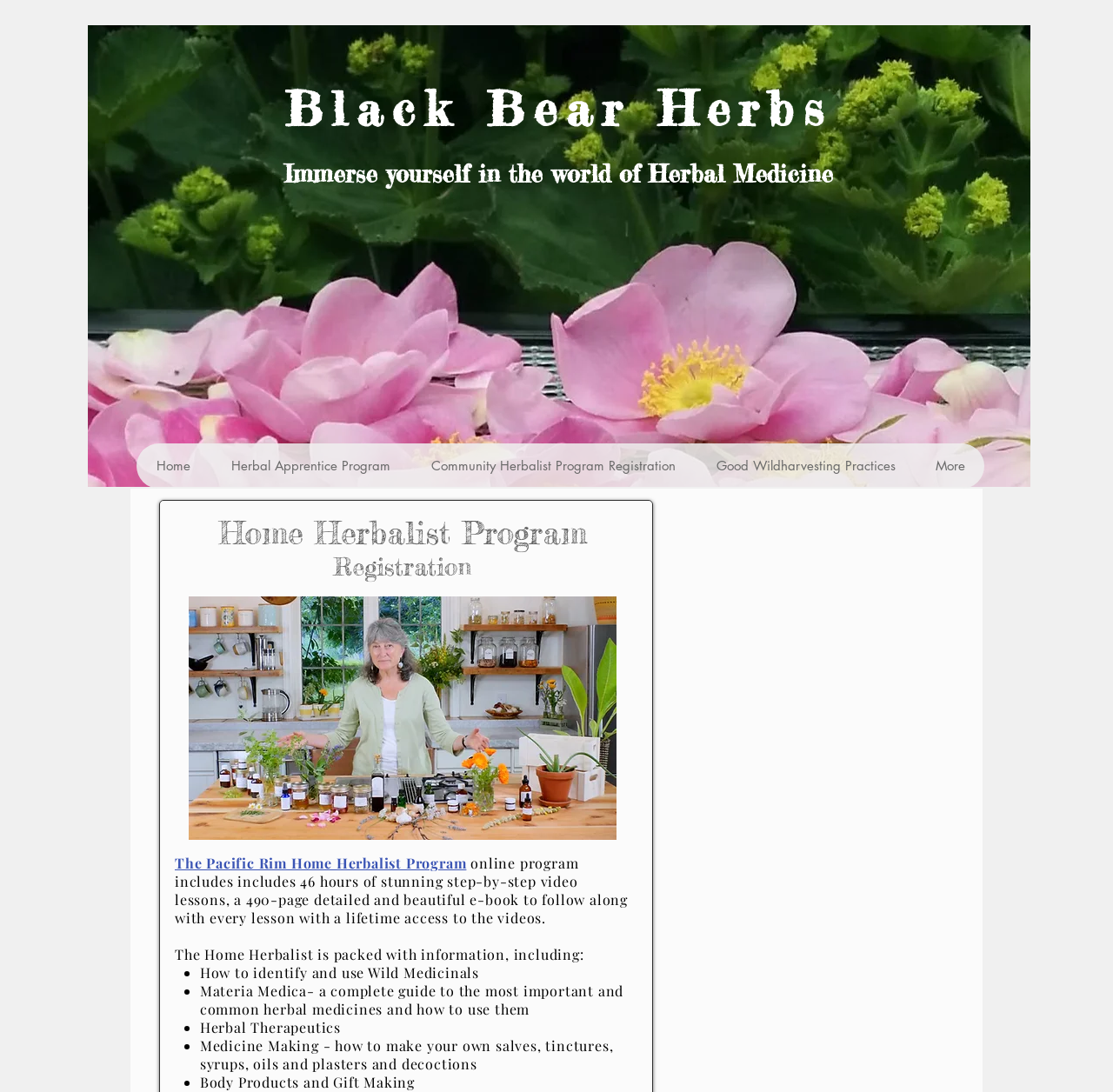Give a concise answer using one word or a phrase to the following question:
How many hours of video lessons are included in the program?

46 hours